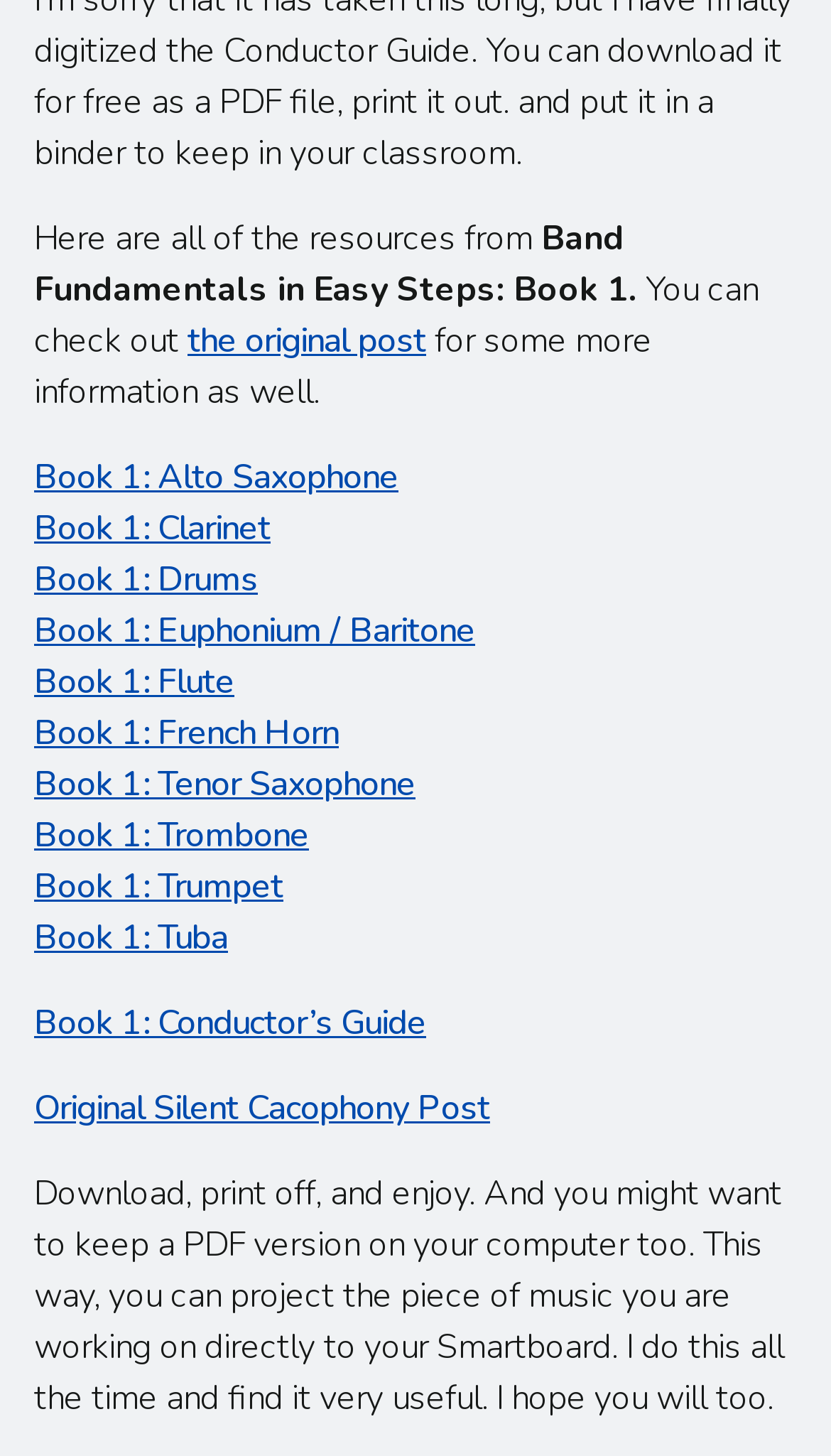Provide a brief response using a word or short phrase to this question:
How many instrument books are listed?

12